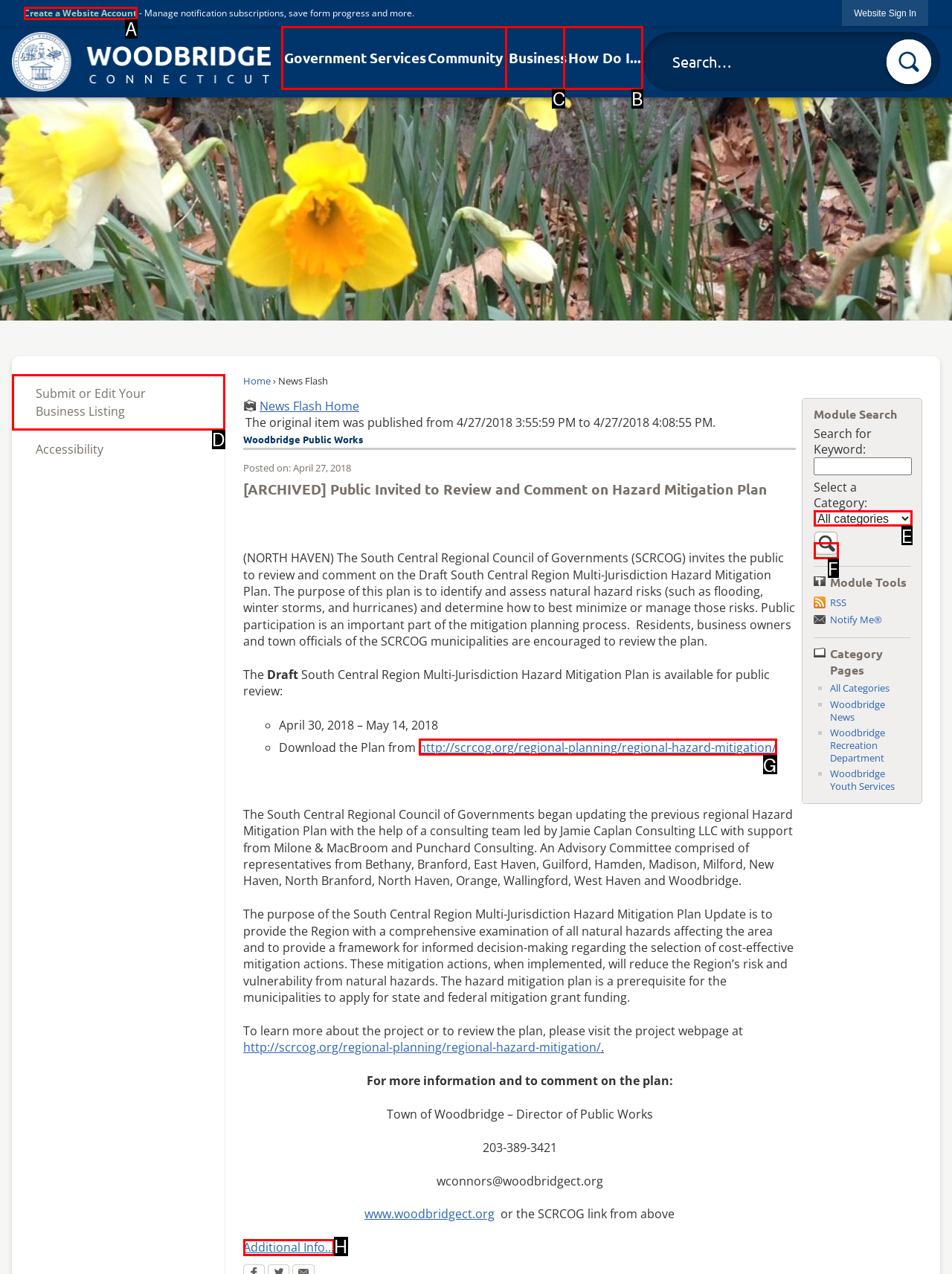Which UI element corresponds to this description: Create a Website Account
Reply with the letter of the correct option.

A